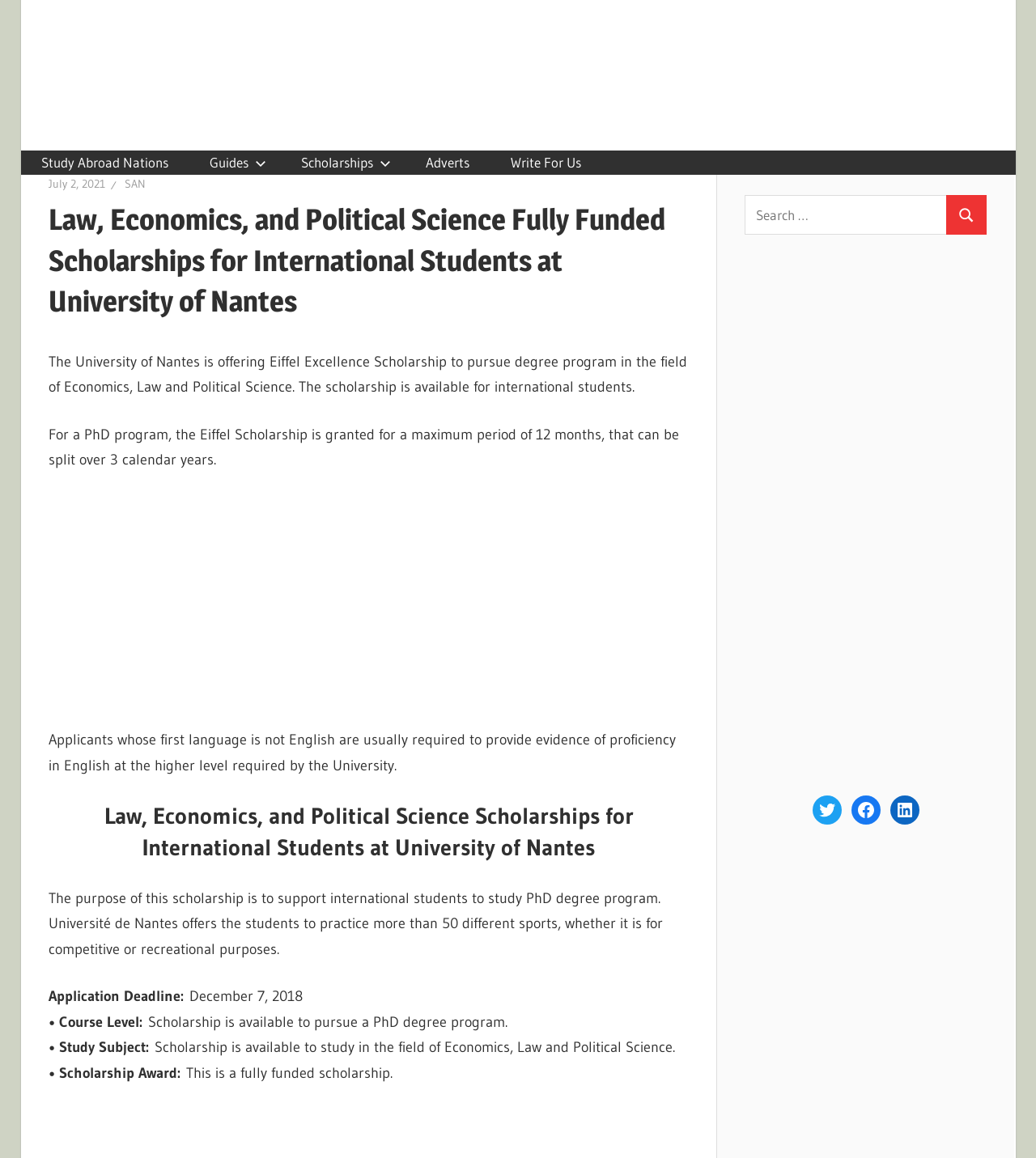Provide an in-depth description of the elements and layout of the webpage.

The webpage is about the Eiffel Excellence Scholarship offered by the University of Nantes for international students to pursue a degree program in the fields of Economics, Law, and Political Science. 

At the top of the page, there is a primary menu with five links: "Study Abroad Nations", "Guides", "Scholarships", "Adverts", and "Write For Us". Below the menu, there is a header section with a link to "July 2, 2021" and another link to "SAN". 

The main content of the page is divided into several sections. The first section has a heading that matches the title of the webpage, followed by a paragraph describing the scholarship. The next section explains the duration of the scholarship for PhD programs. 

There are several paragraphs of text that provide more information about the scholarship, including the language proficiency requirements, the purpose of the scholarship, and the university's sports facilities. 

Further down the page, there are several sections with headings that provide specific details about the scholarship, including the application deadline, course level, study subject, and scholarship award. 

On the right side of the page, there is a search box with a button labeled "Search". Below the search box, there are three social media links to Twitter, Facebook, and LinkedIn.